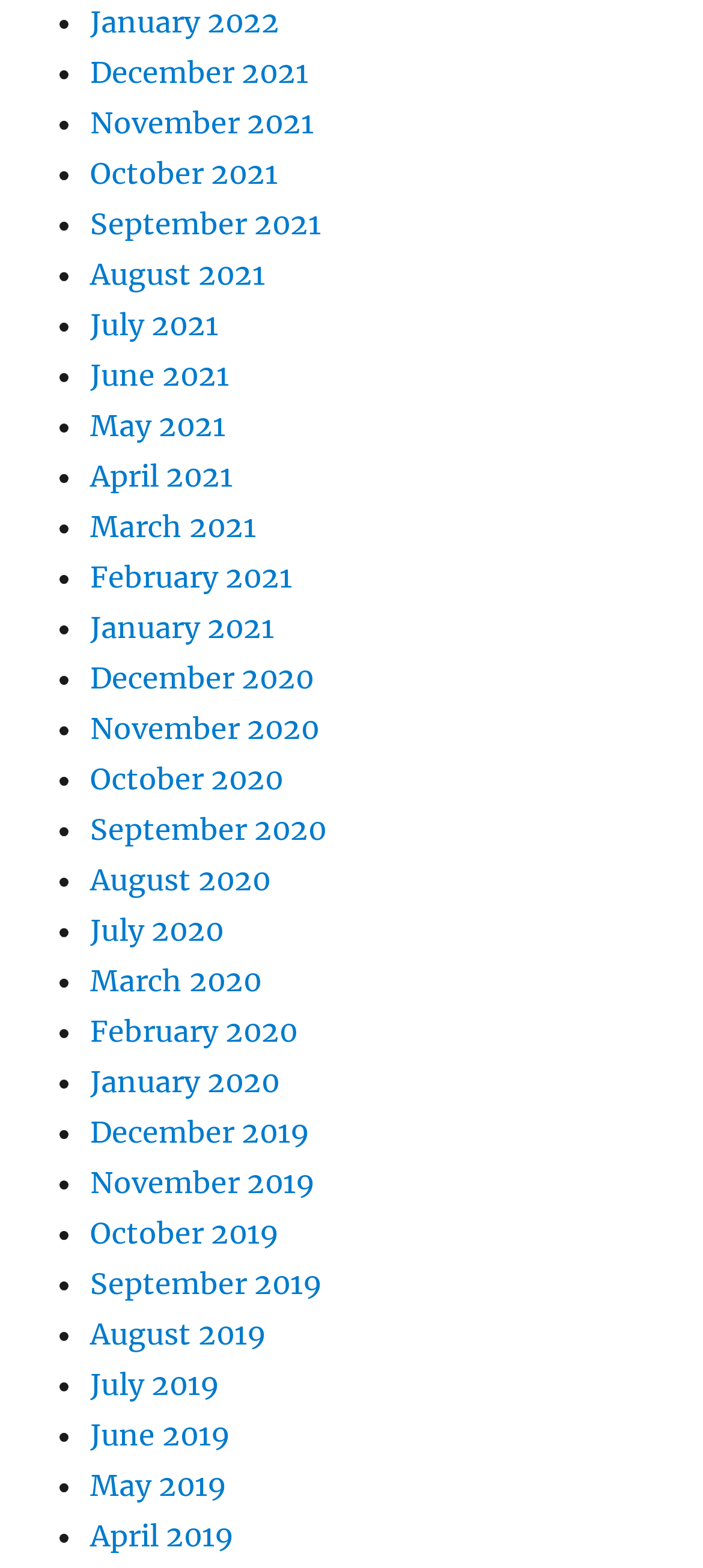Respond with a single word or phrase to the following question: Is there a pattern to the list of months?

Yes, chronological